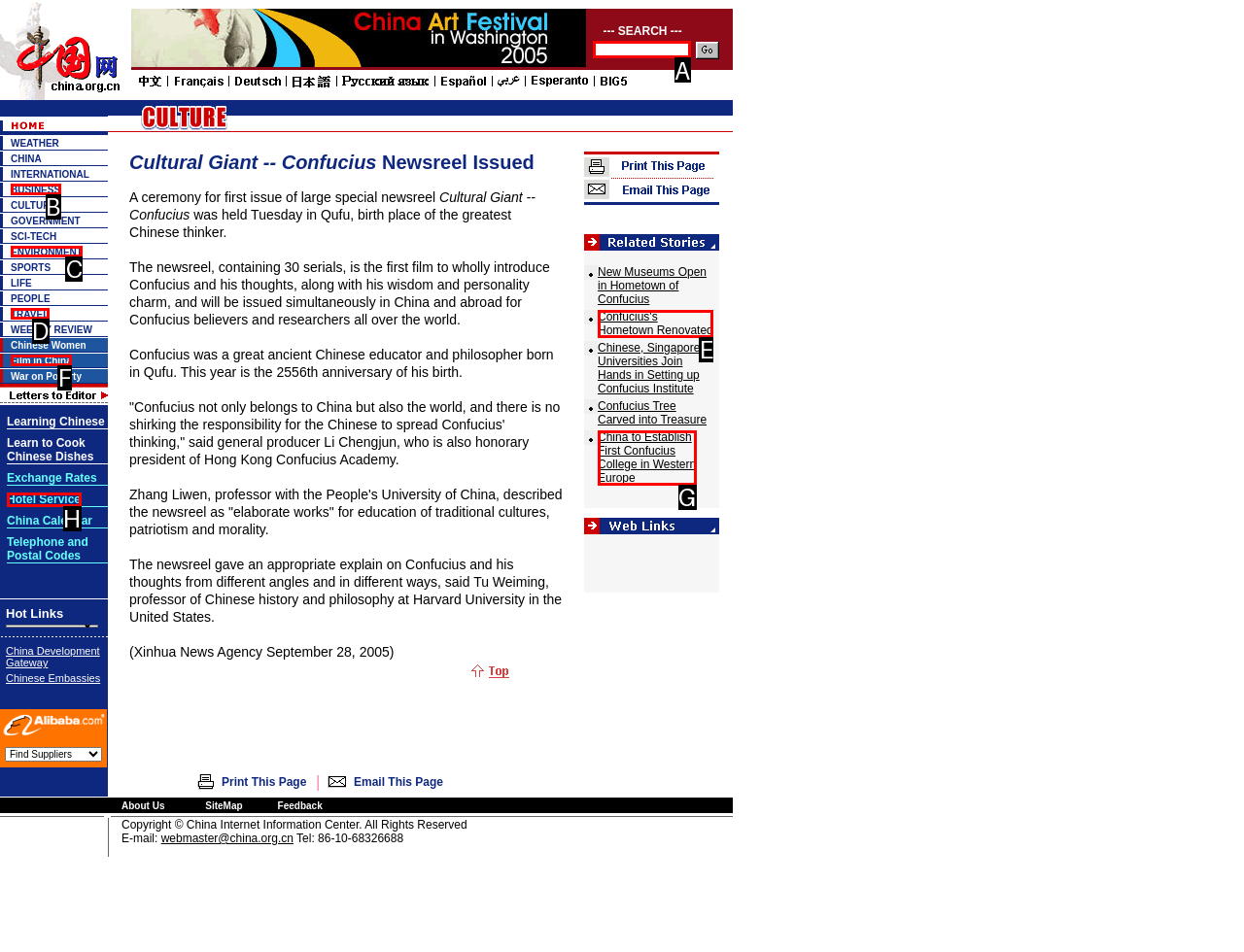To execute the task: Enter text in the search box, which one of the highlighted HTML elements should be clicked? Answer with the option's letter from the choices provided.

A